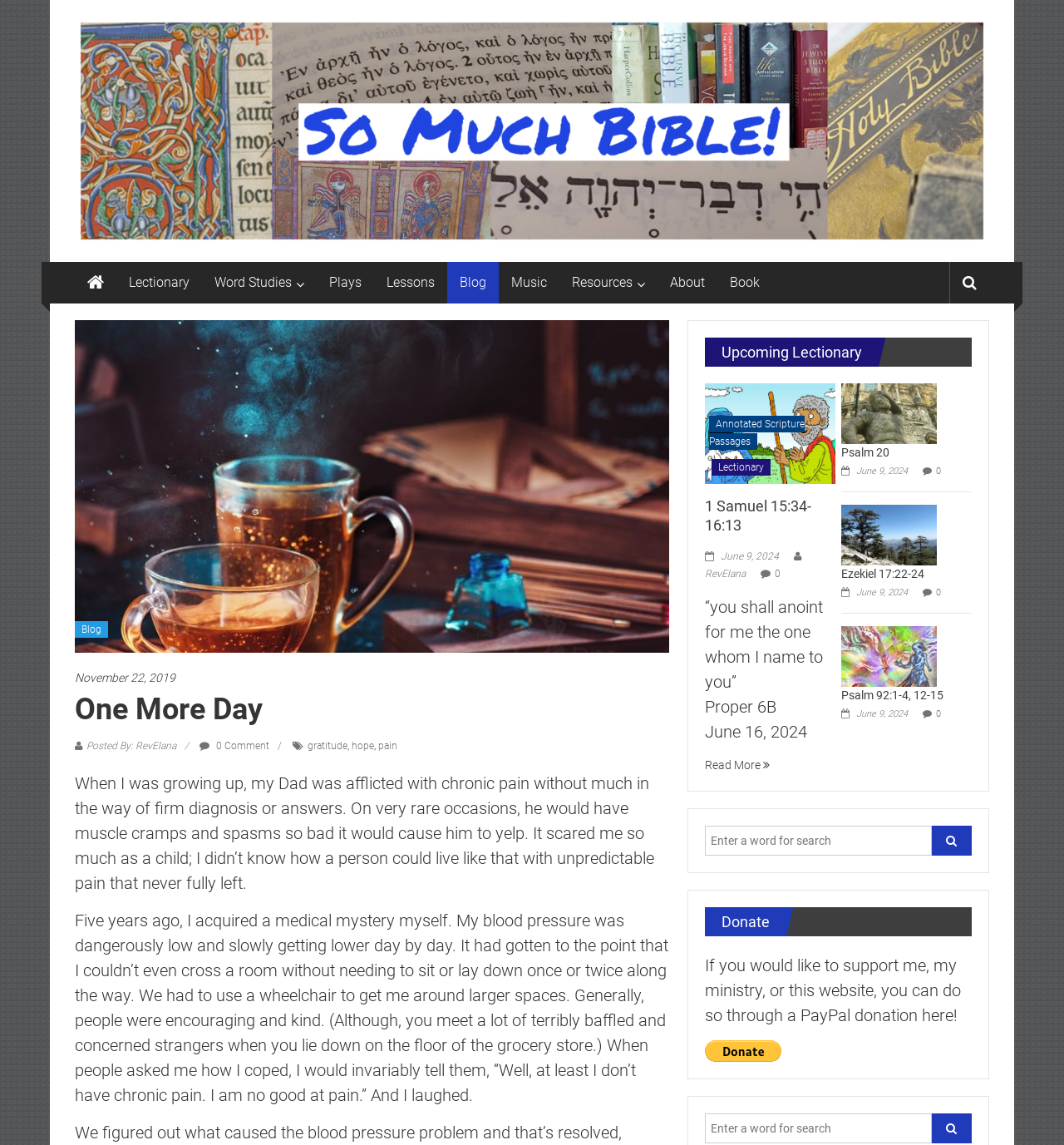Identify and provide the main heading of the webpage.

One More Day